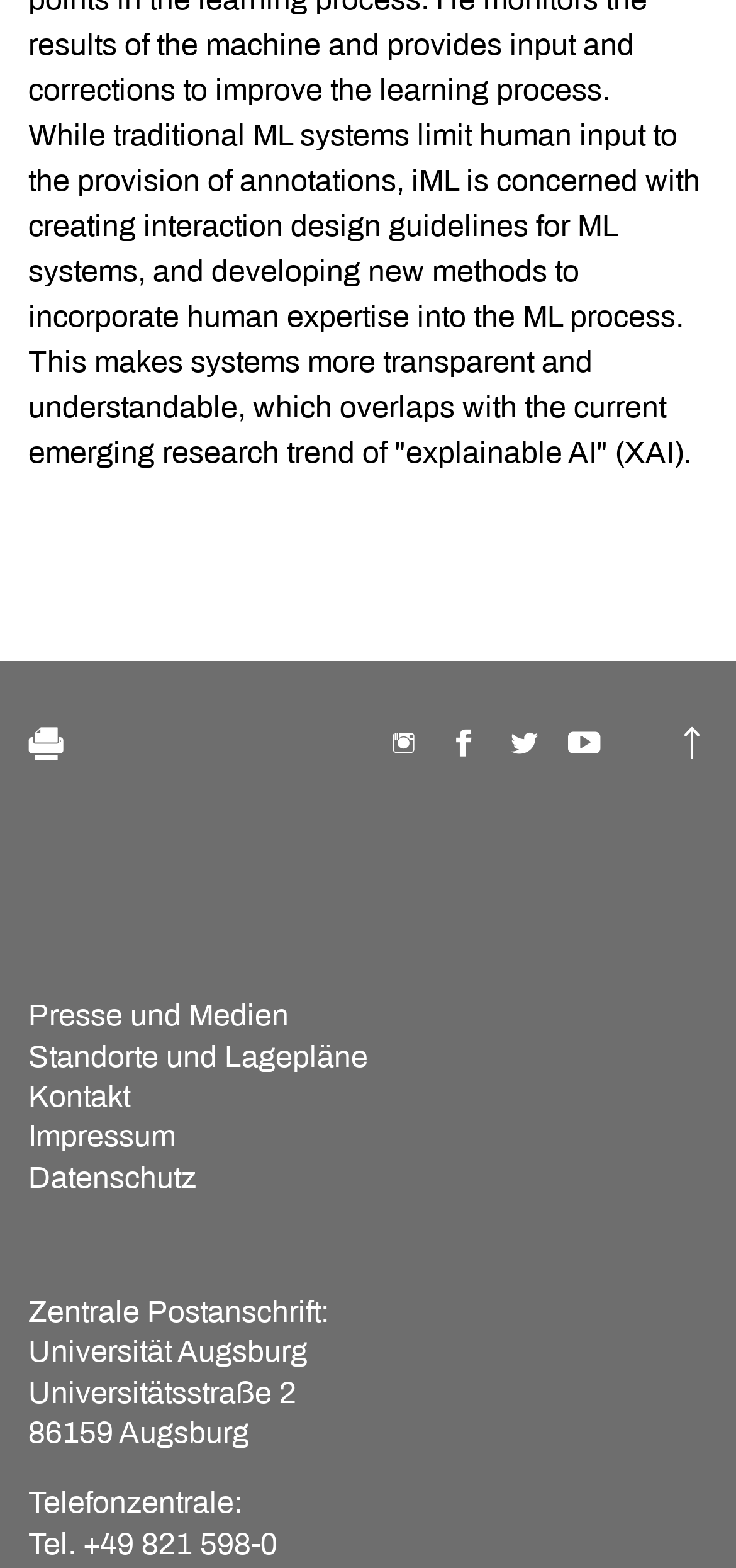Given the element description Presse und Medien, identify the bounding box coordinates for the UI element on the webpage screenshot. The format should be (top-left x, top-left y, bottom-right x, bottom-right y), with values between 0 and 1.

[0.038, 0.638, 0.392, 0.658]